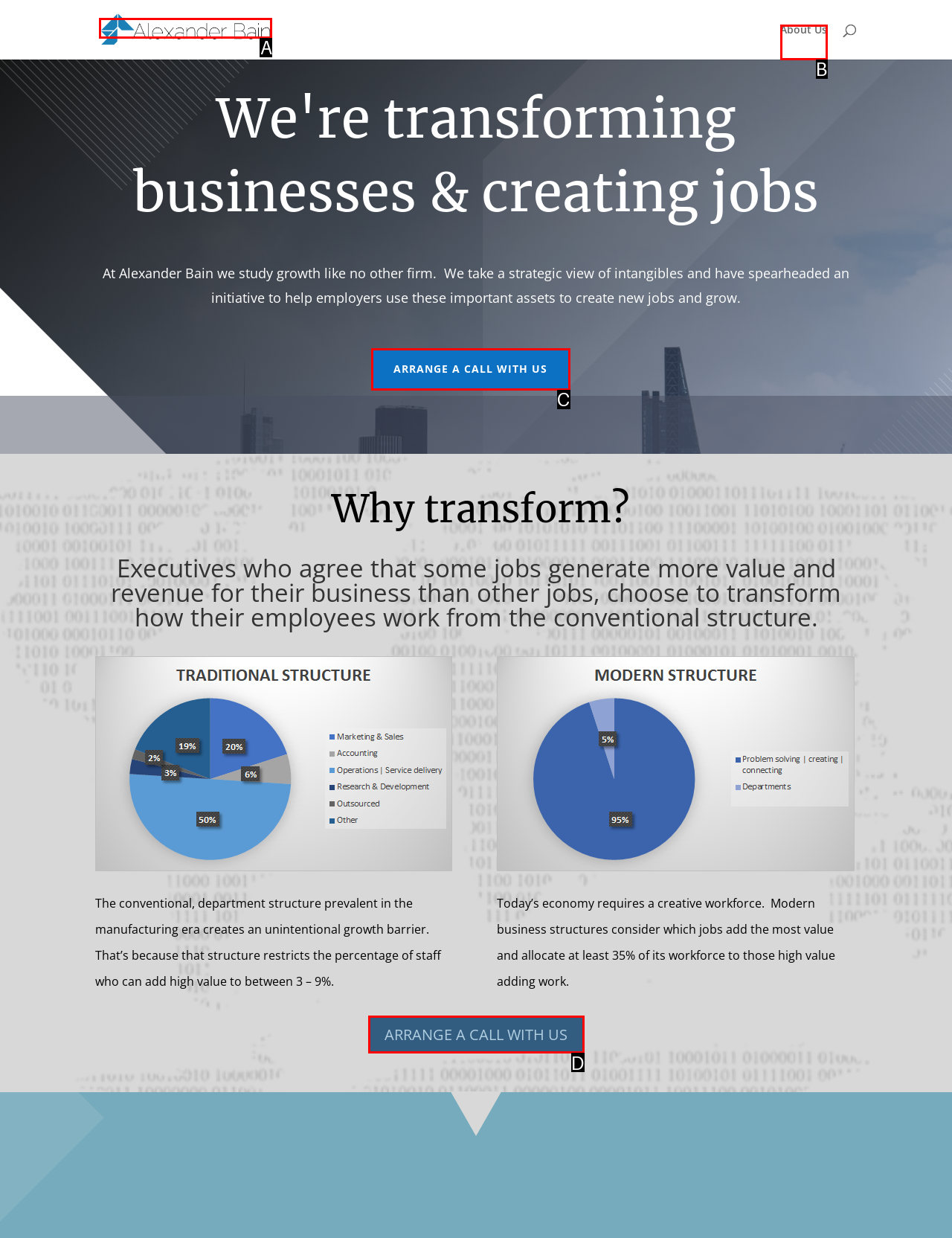Match the following description to a UI element: ARRANGE A CALL WITH US
Provide the letter of the matching option directly.

D